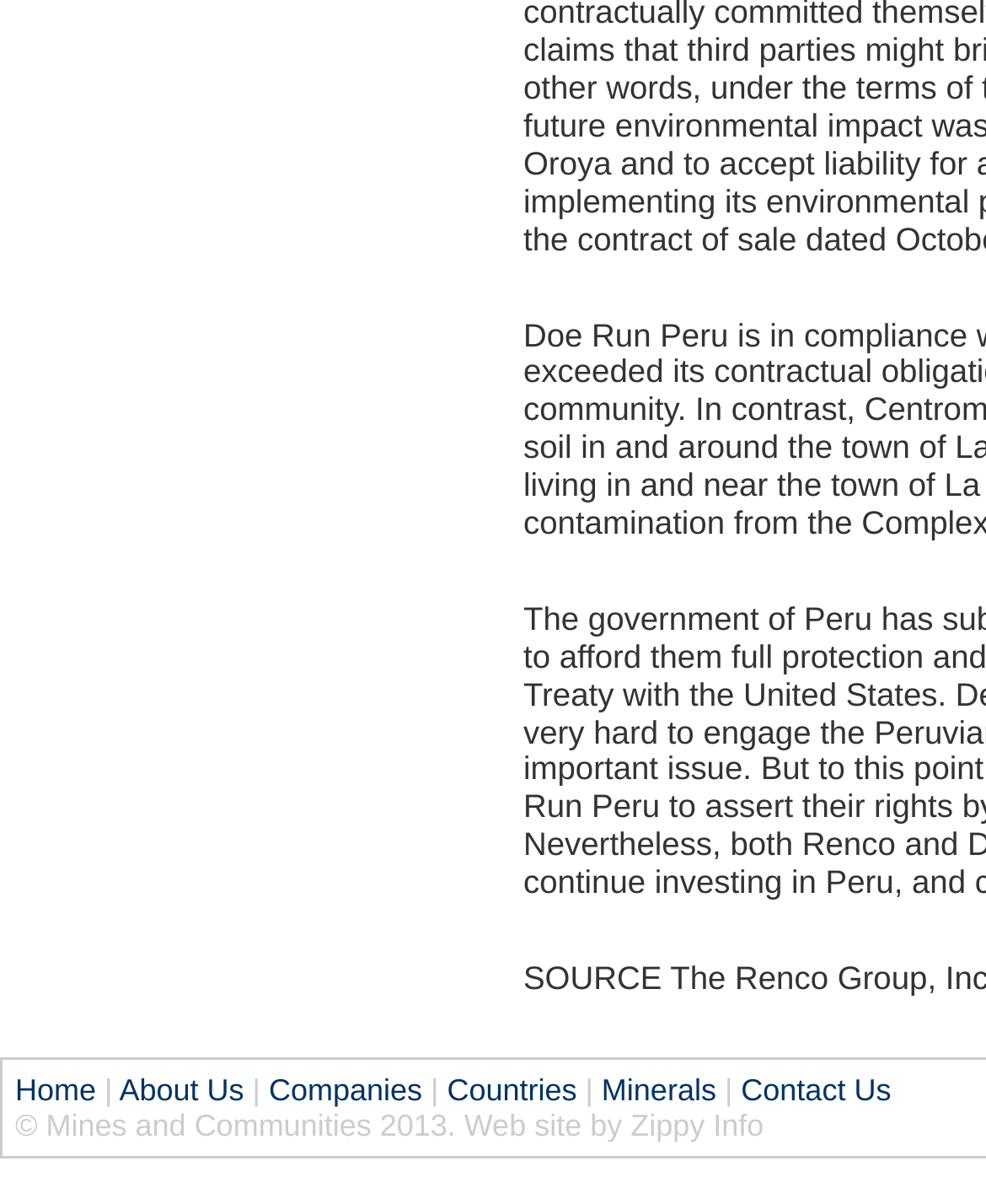Using the element description provided, determine the bounding box coordinates in the format (top-left x, top-left y, bottom-right x, bottom-right y). Ensure that all values are floating point numbers between 0 and 1. Element description: Countries

[0.453, 0.89, 0.585, 0.919]